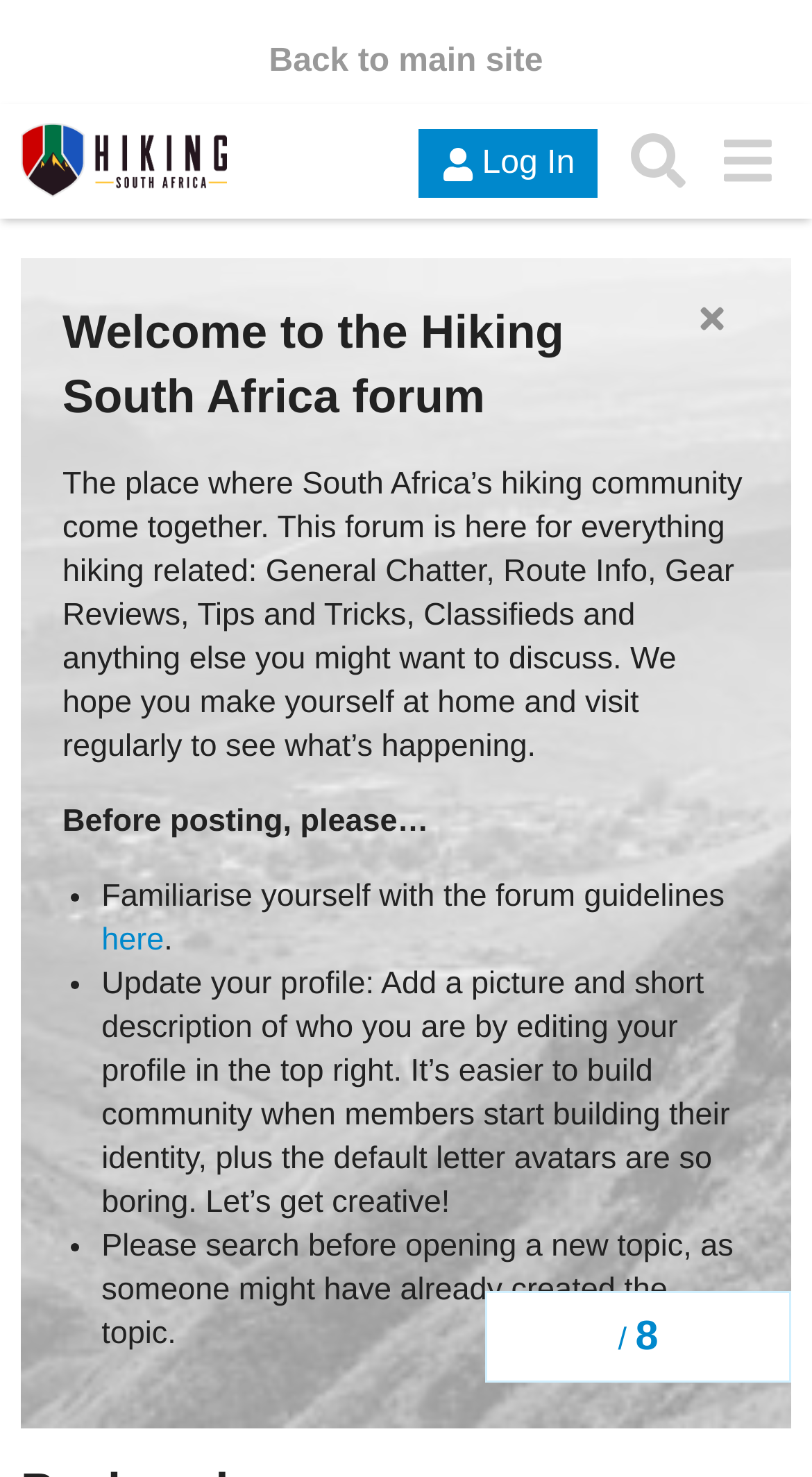Please provide a comprehensive response to the question based on the details in the image: How many list markers are there in the before posting guidelines?

I counted the list markers in the before posting guidelines section, which are represented by a bullet point, and found that there are three of them.